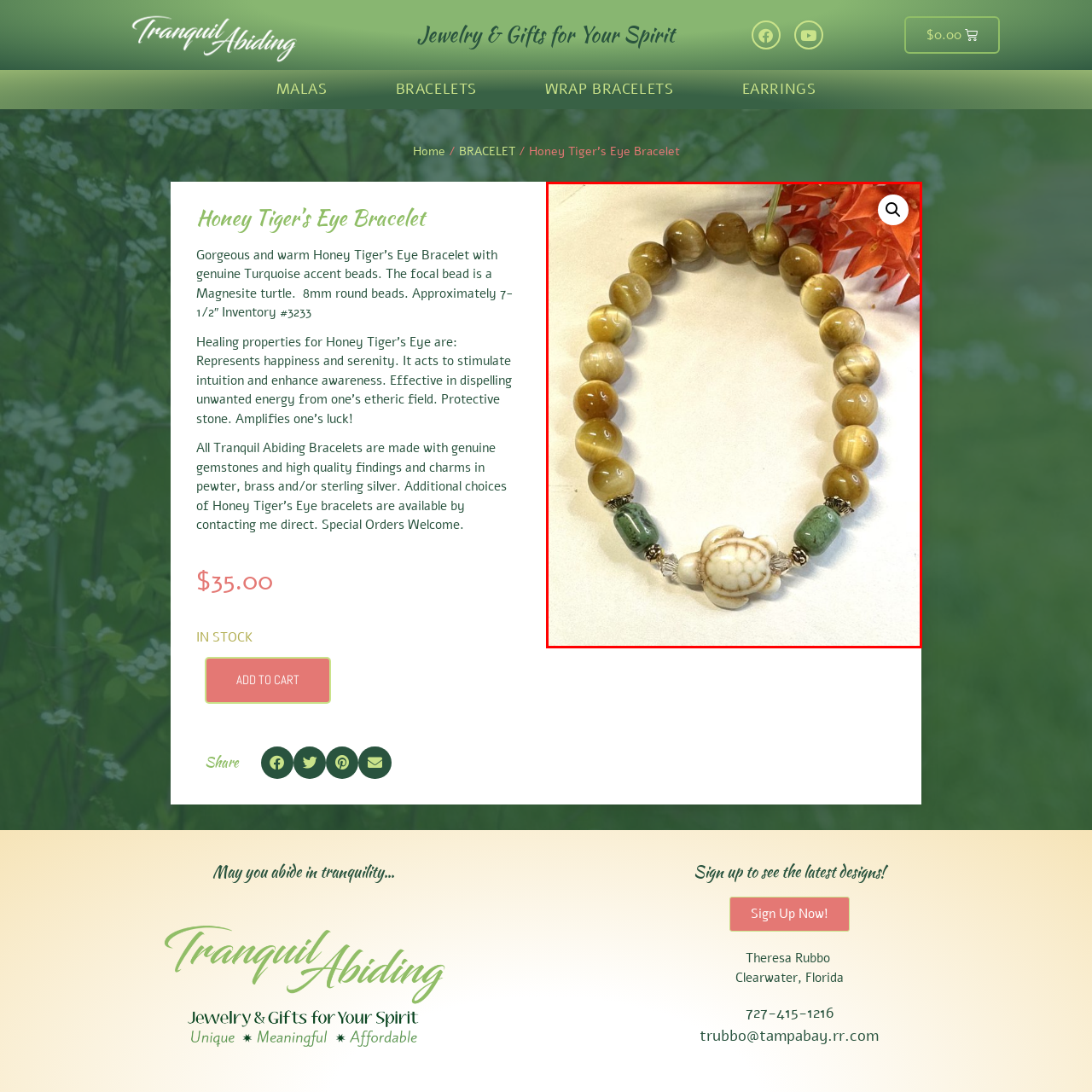Give an in-depth description of the picture inside the red marked area.

This image features a beautiful Honey Tiger’s Eye Bracelet, designed with a series of warm, golden 8mm round beads that embody serenity and happiness. The bracelet is anchored by an eye-catching focal bead in the shape of a Magnesite turtle, complemented by genuine turquoise accent beads.

The intricate design showcases the natural luster of the honey tiger's eye stones, known for their protective qualities and ability to enhance intuition. This stunning piece not only serves as a fashionable accessory but also promotes a sense of tranquility and energetic balance. 

The bracelet is currently available for $35.00 and is marked as "IN STOCK," providing an opportunity for anyone interested in adding a meaningful gemstone piece to their jewelry collection.